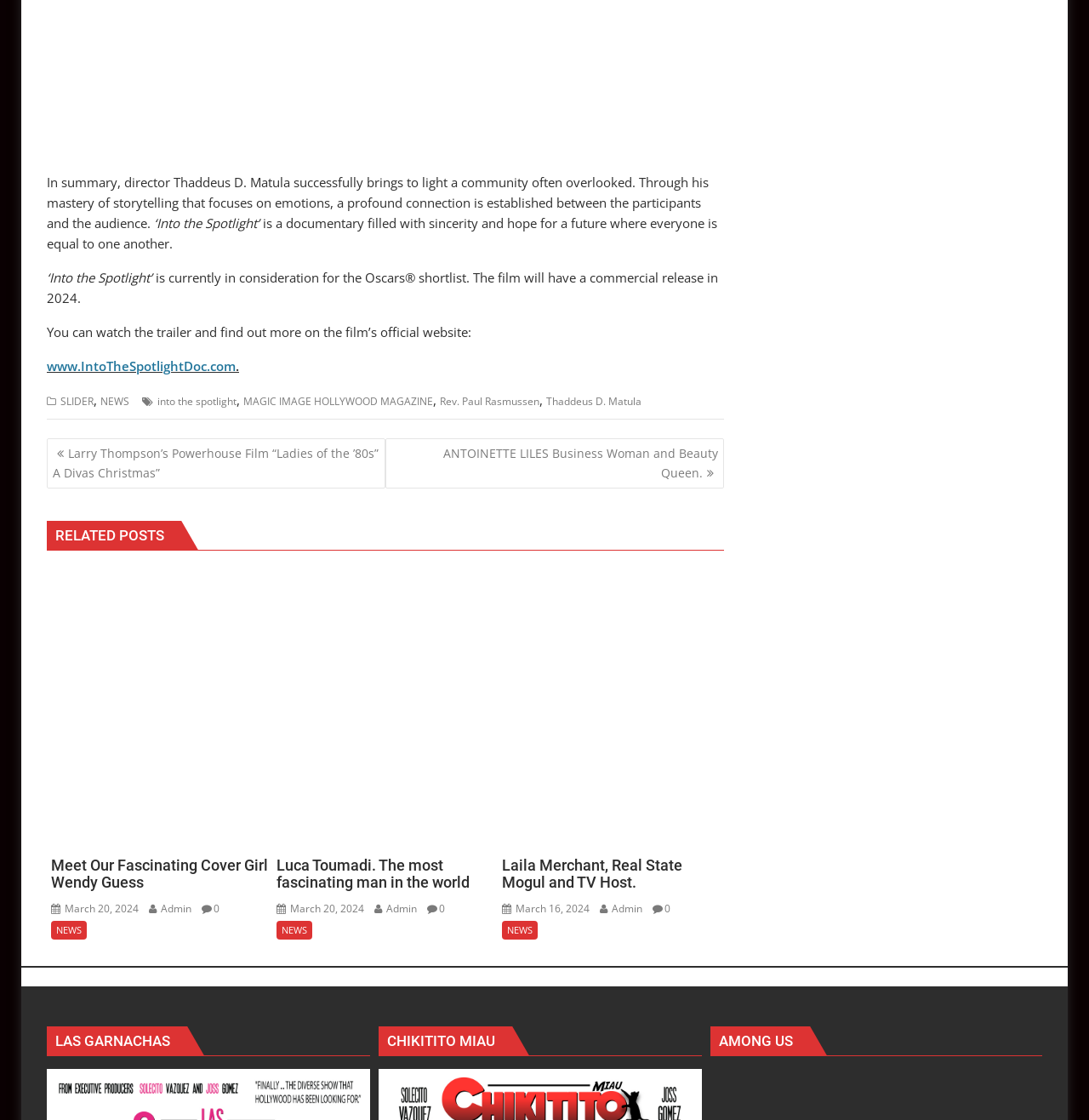Reply to the question with a single word or phrase:
How many related posts are there?

3